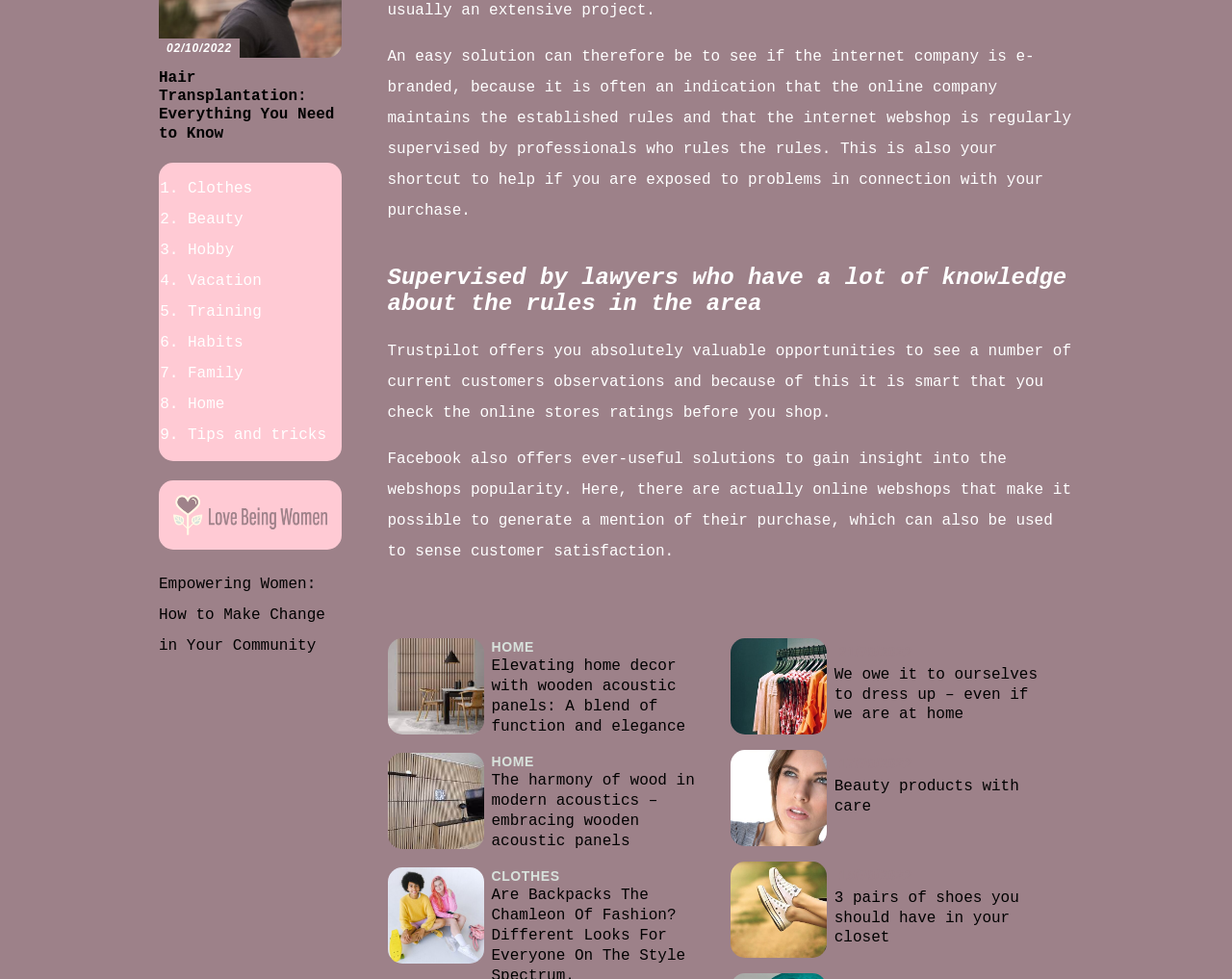Using the webpage screenshot, locate the HTML element that fits the following description and provide its bounding box: "Vacation".

[0.152, 0.278, 0.212, 0.296]